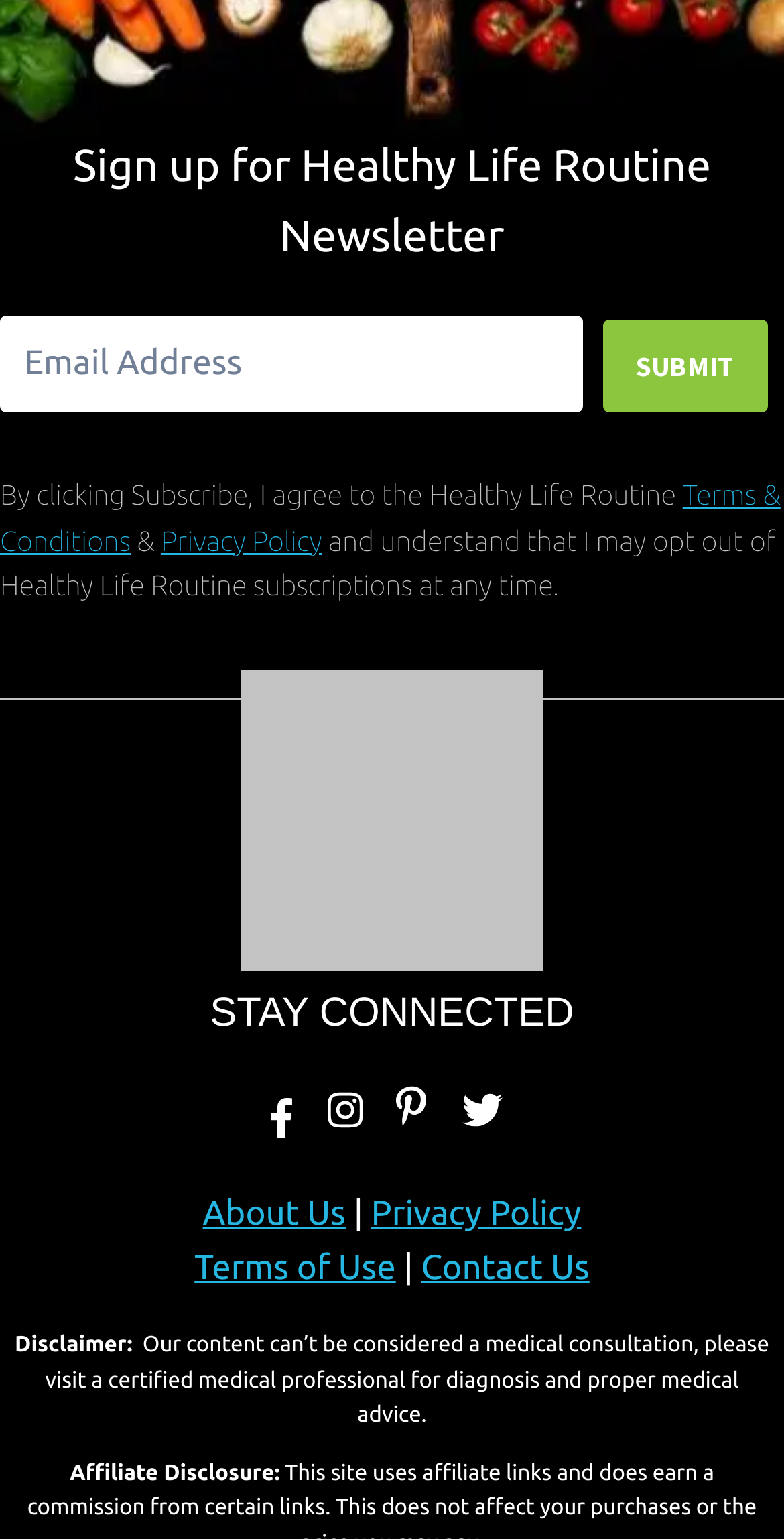Please identify the bounding box coordinates of the clickable area that will fulfill the following instruction: "Read terms and conditions". The coordinates should be in the format of four float numbers between 0 and 1, i.e., [left, top, right, bottom].

[0.0, 0.311, 0.996, 0.362]